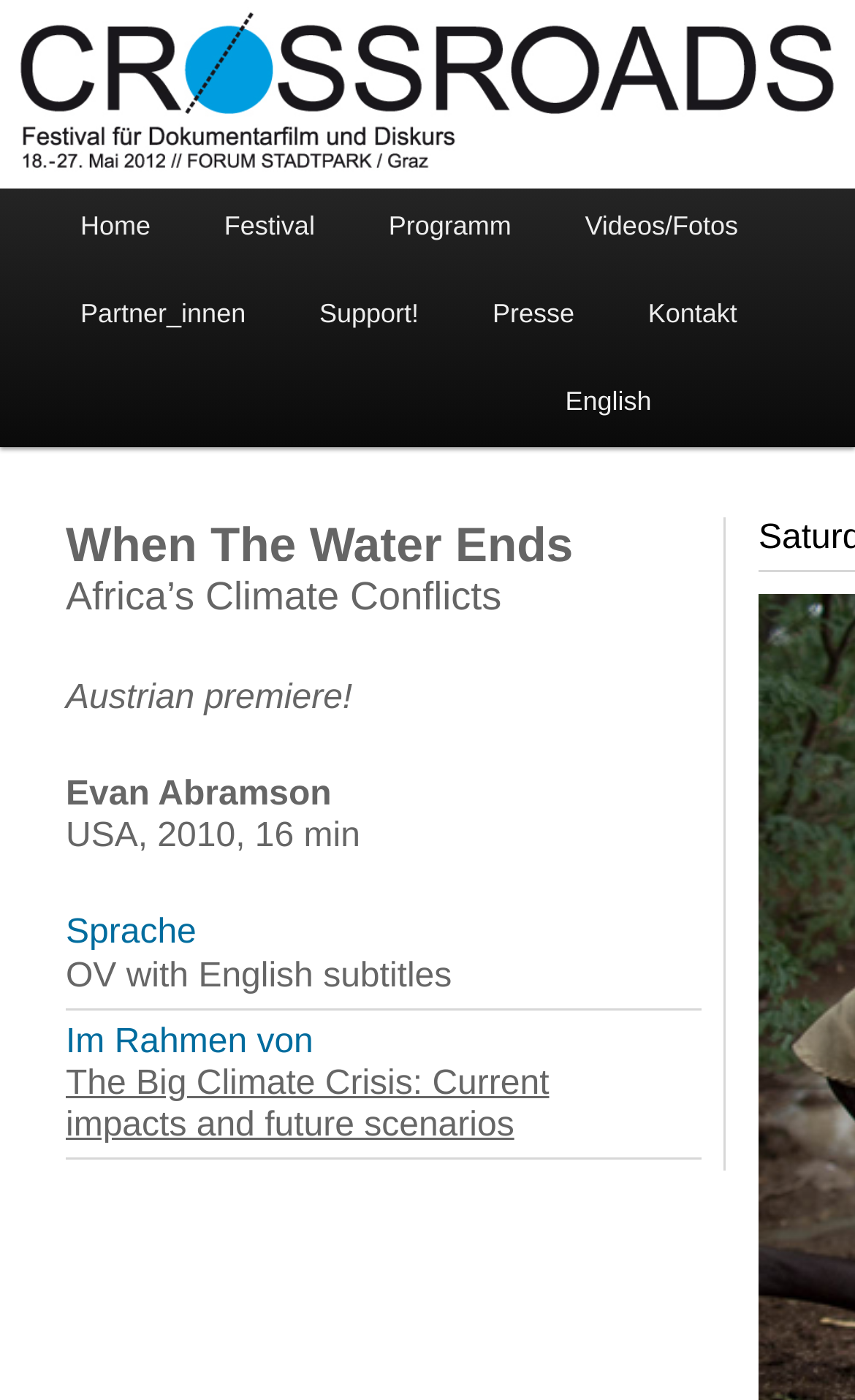Predict the bounding box of the UI element based on the description: "Crossroads Festival Graz". The coordinates should be four float numbers between 0 and 1, formatted as [left, top, right, bottom].

[0.076, 0.139, 0.818, 0.181]